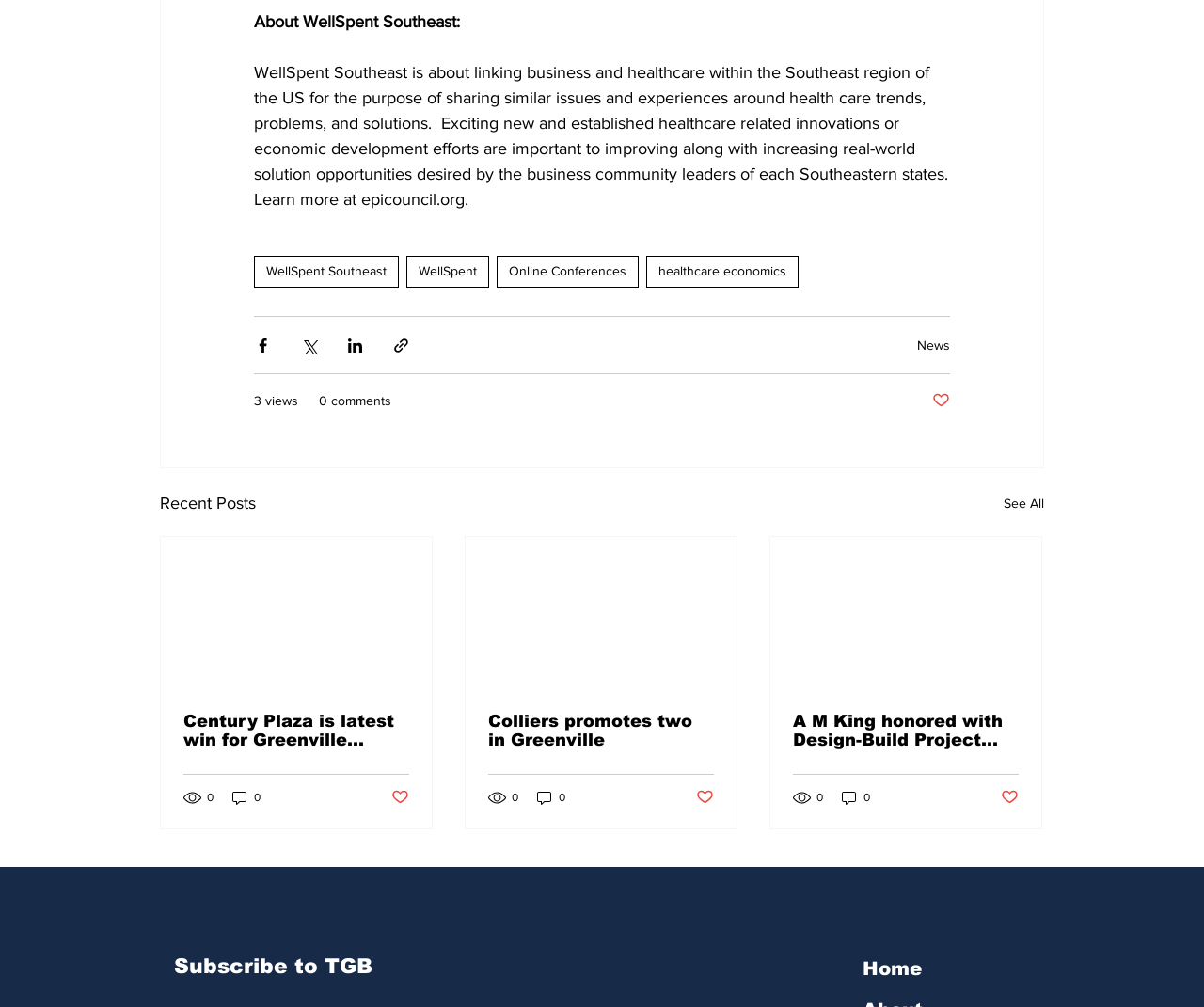Please locate the bounding box coordinates of the region I need to click to follow this instruction: "View the 'Recent Posts'".

[0.133, 0.486, 0.212, 0.514]